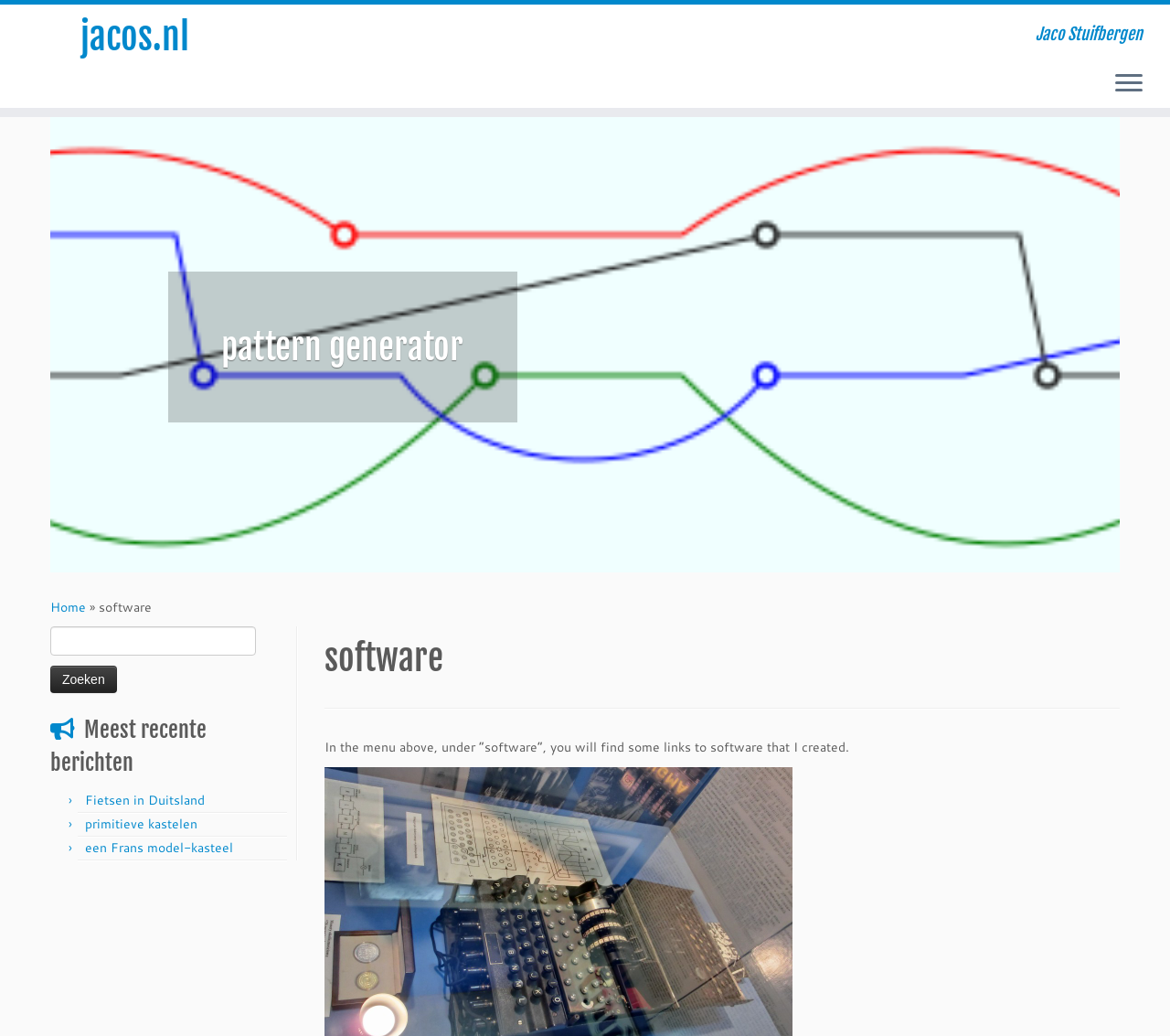Provide a brief response to the question below using one word or phrase:
What type of content is listed below the search bar?

Recent posts